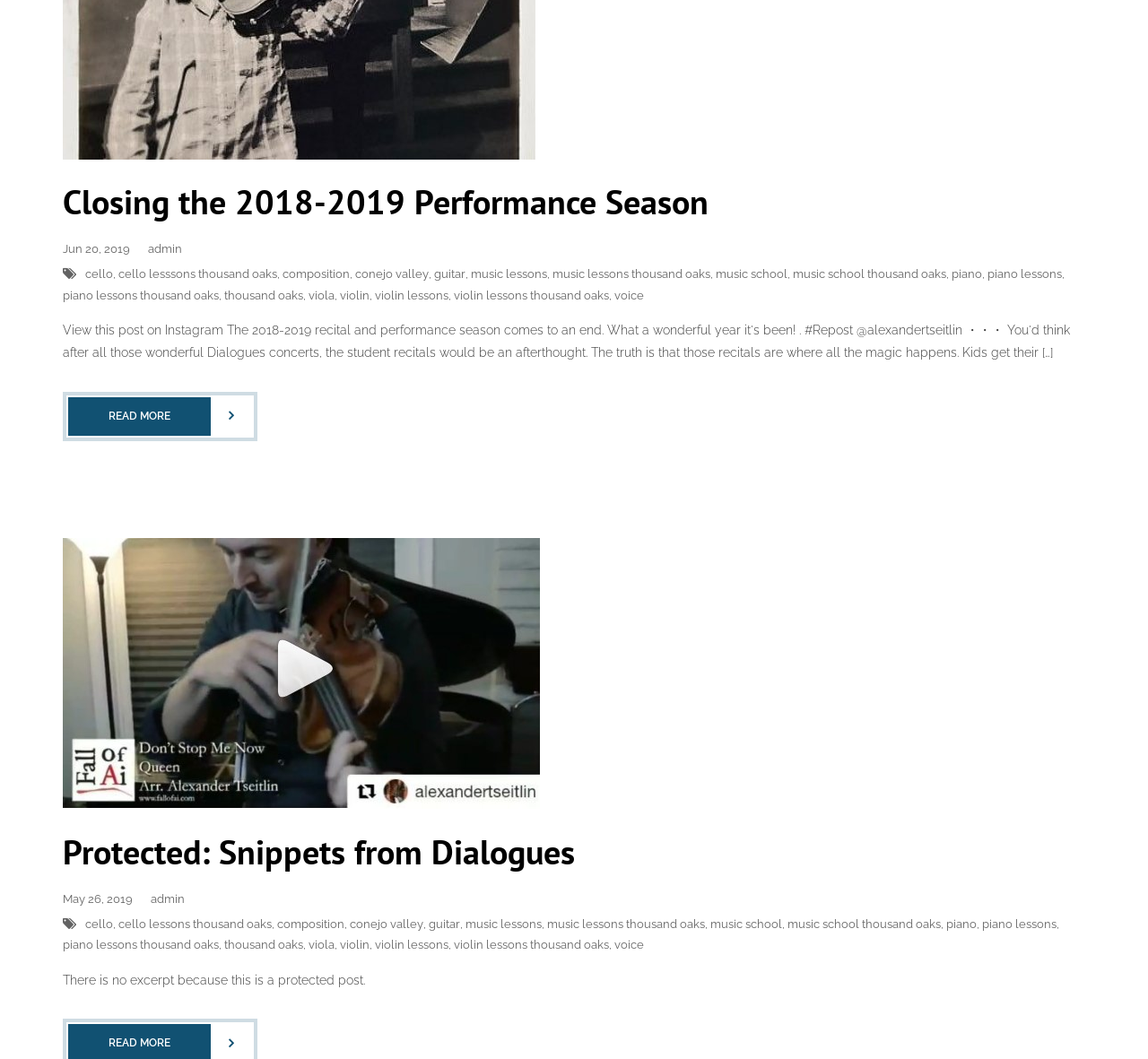How many social media icons are there?
Please give a detailed and elaborate explanation in response to the question.

I counted the number of link elements with icon characters (uf211 and uf345) that are children of the LayoutTable element. There are 2 social media icons in total.